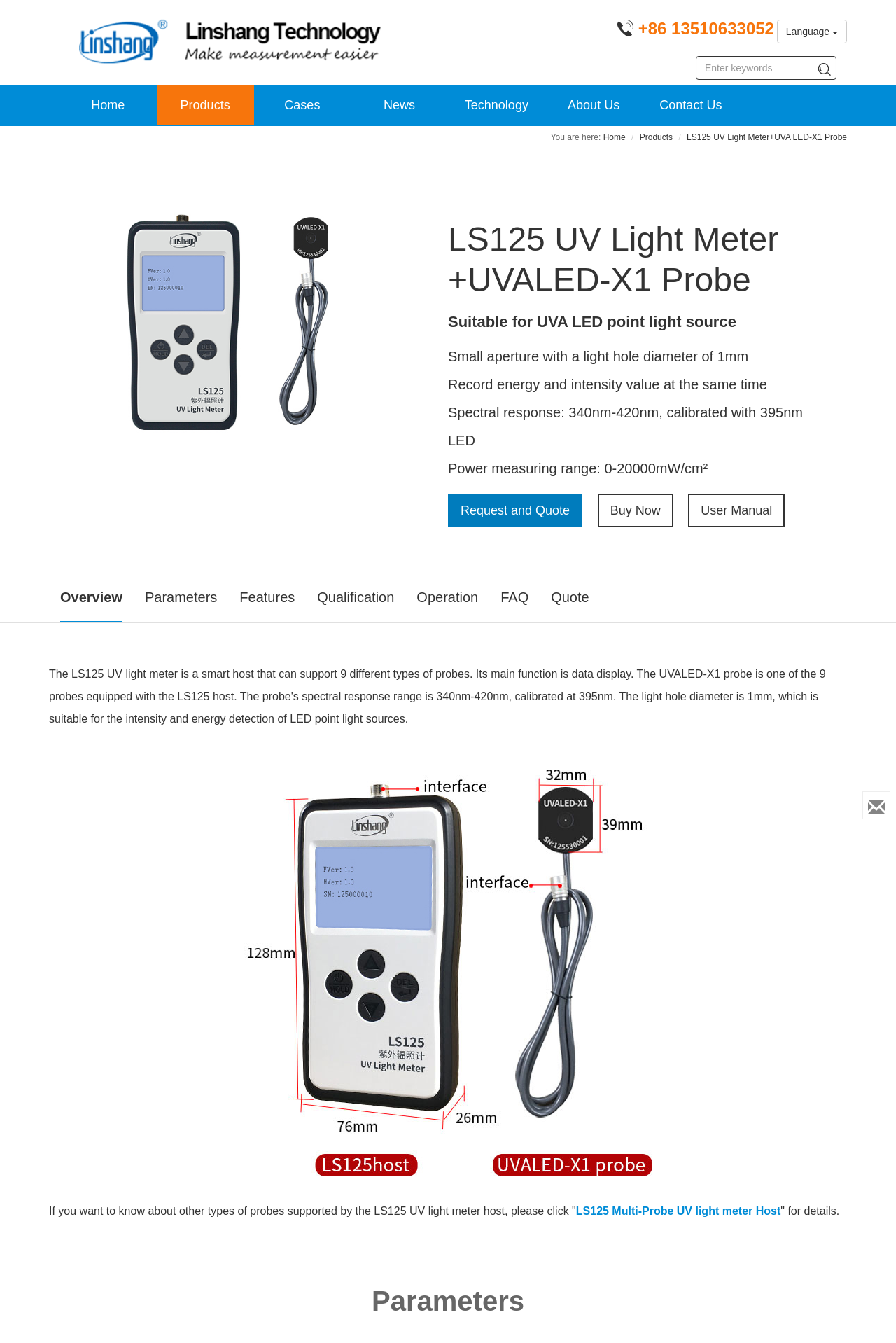Please determine the bounding box coordinates of the element to click in order to execute the following instruction: "Contact us". The coordinates should be four float numbers between 0 and 1, specified as [left, top, right, bottom].

[0.717, 0.064, 0.825, 0.093]